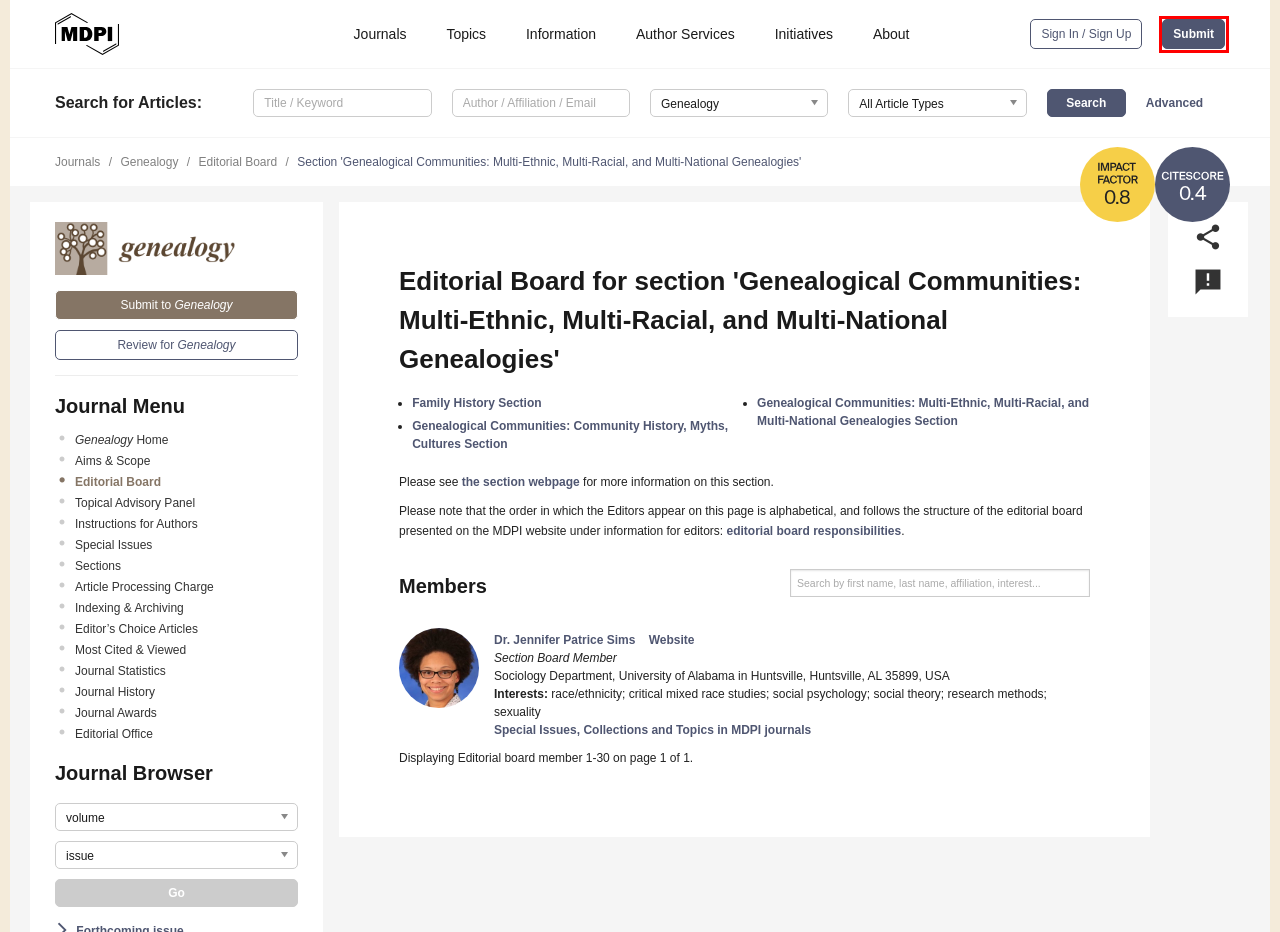Examine the screenshot of a webpage with a red rectangle bounding box. Select the most accurate webpage description that matches the new webpage after clicking the element within the bounding box. Here are the candidates:
A. Scopus preview - 
Scopus - Genealogy
B. Scientific & Scholarly Research Database | Scilit
C. JAMS Journal Management System - Run your journals with ease
D. Publishing Open Access Books & Reprints | MDPI Books
E. MDPI login
F. sciforum
G. Preprints.org - The Multidisciplinary Preprint Platform
H. Welcome to our career site - MDPI

E